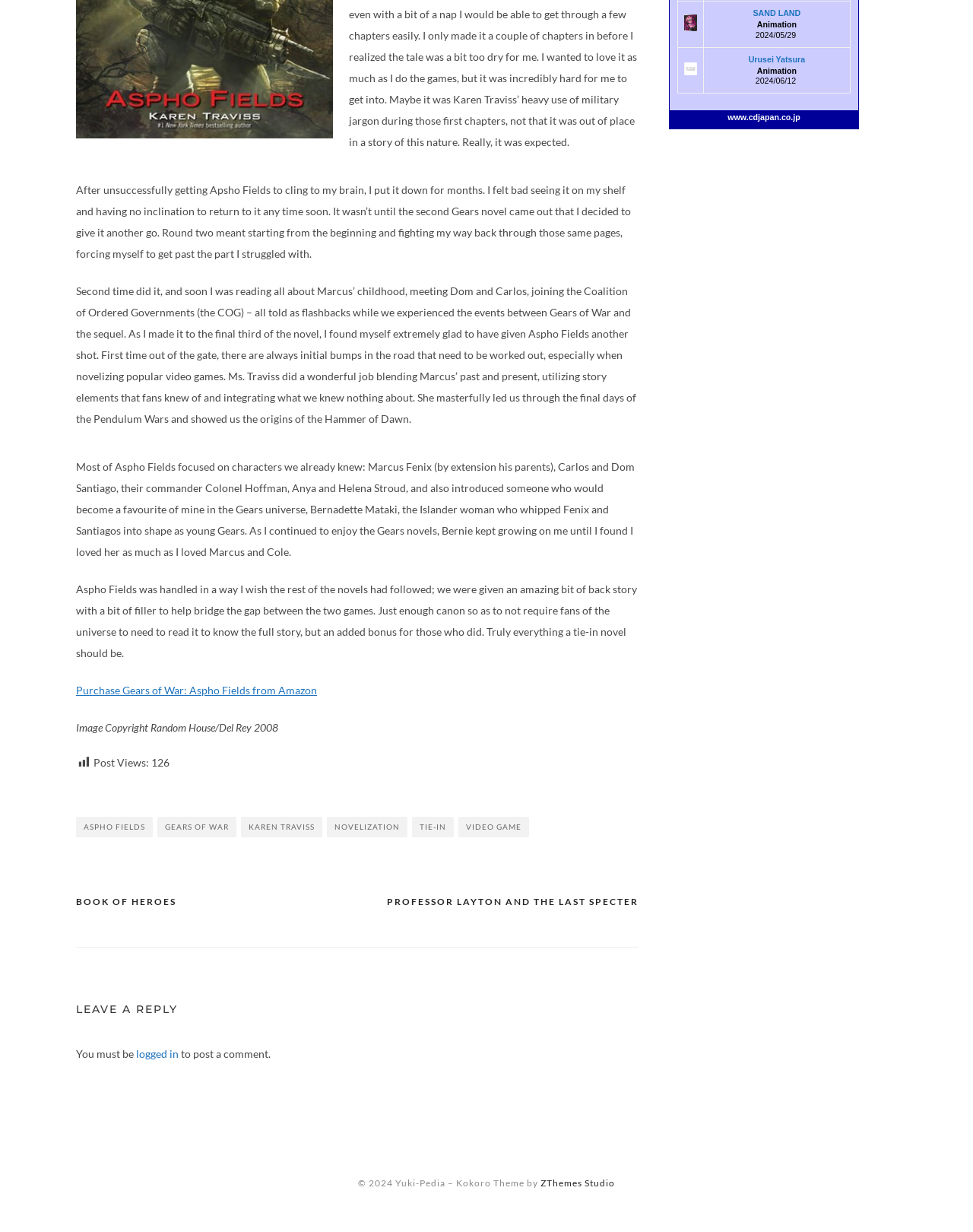Determine the bounding box coordinates of the region I should click to achieve the following instruction: "Click the link to view the post GEARS OF WAR". Ensure the bounding box coordinates are four float numbers between 0 and 1, i.e., [left, top, right, bottom].

[0.162, 0.663, 0.243, 0.679]